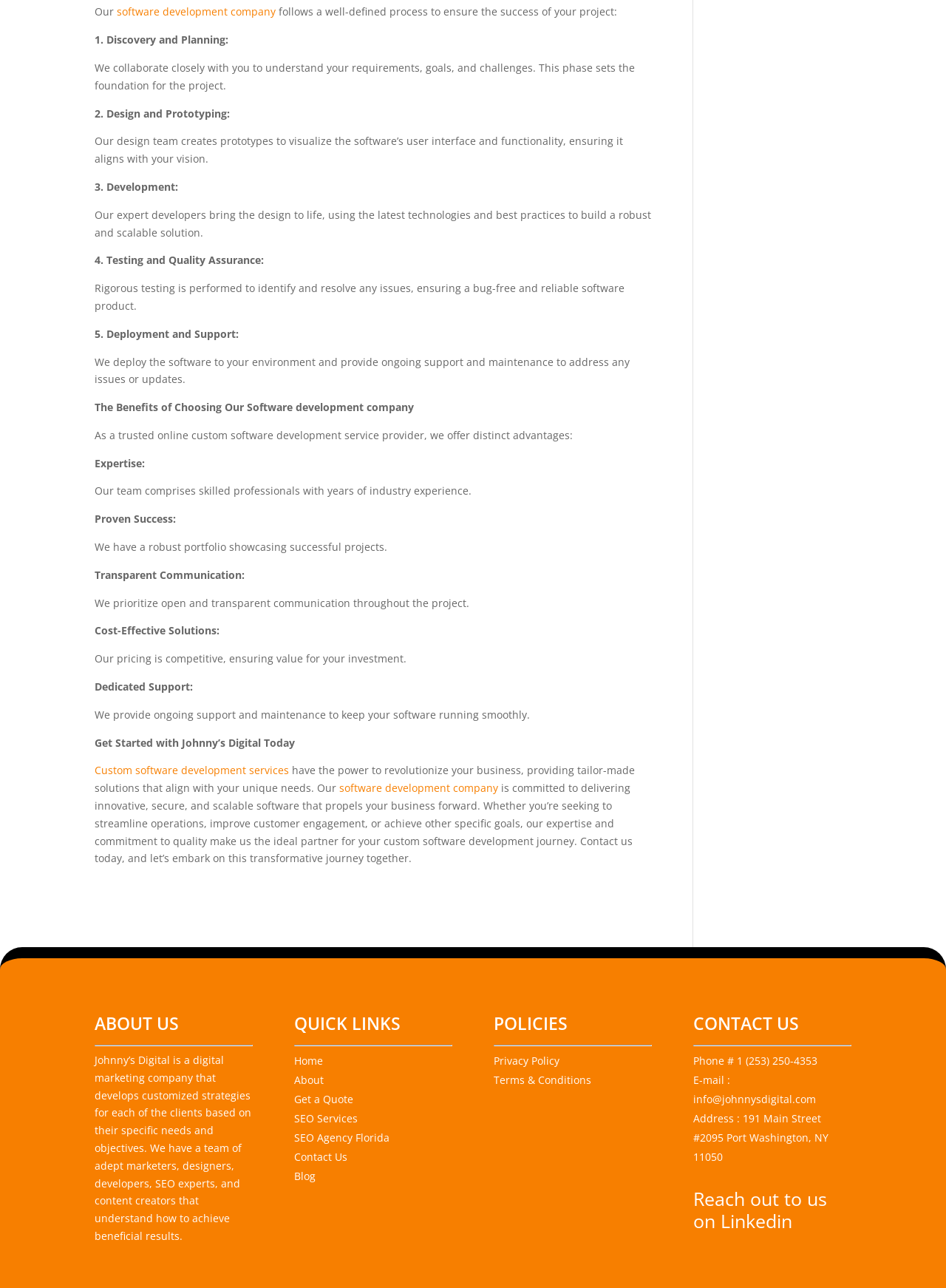What are the benefits of choosing this software development company? Please answer the question using a single word or phrase based on the image.

Expertise, Proven Success, Transparent Communication, Cost-Effective Solutions, Dedicated Support